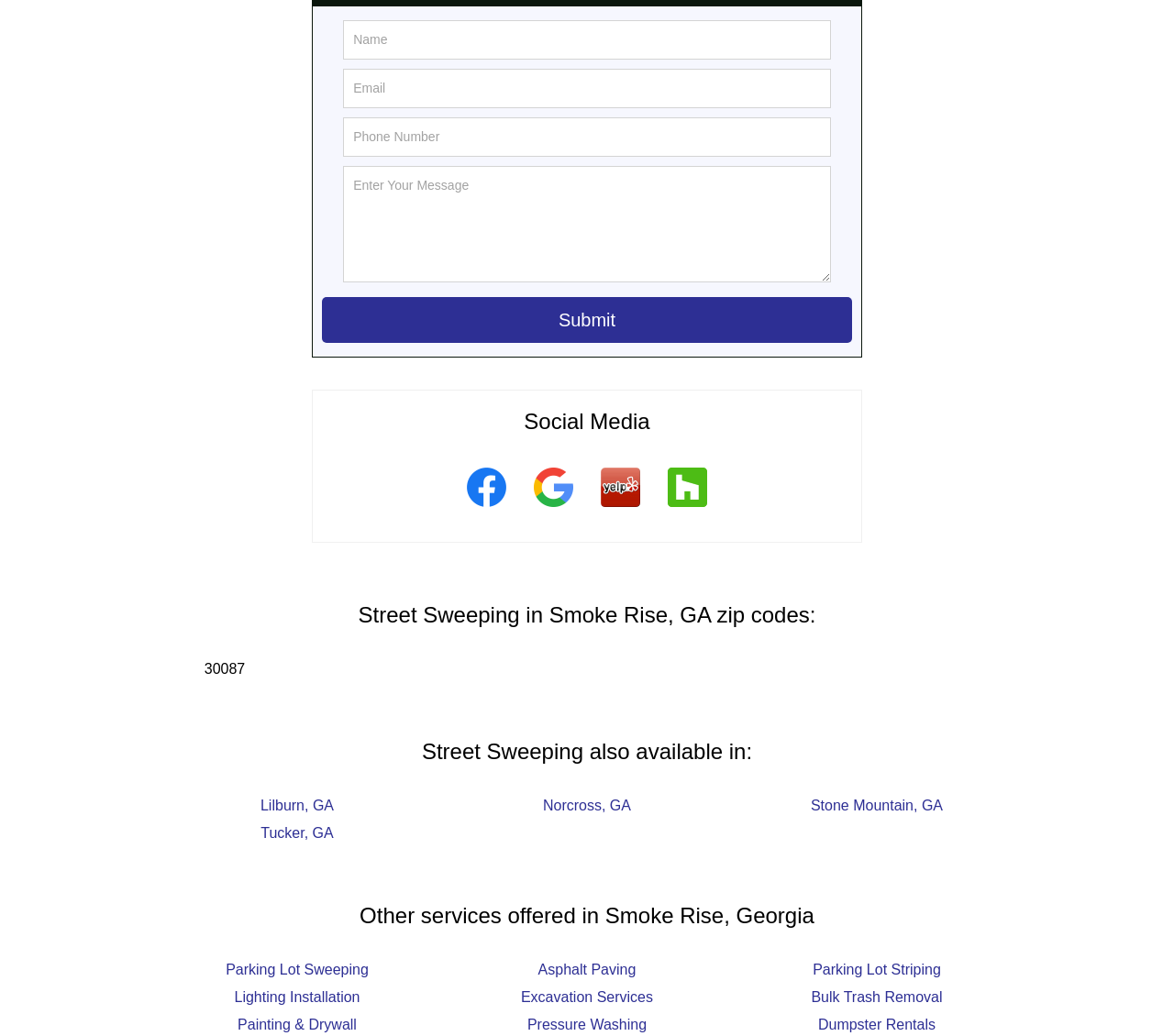Please identify the bounding box coordinates of the element's region that needs to be clicked to fulfill the following instruction: "Click the Submit button". The bounding box coordinates should consist of four float numbers between 0 and 1, i.e., [left, top, right, bottom].

[0.274, 0.287, 0.726, 0.331]